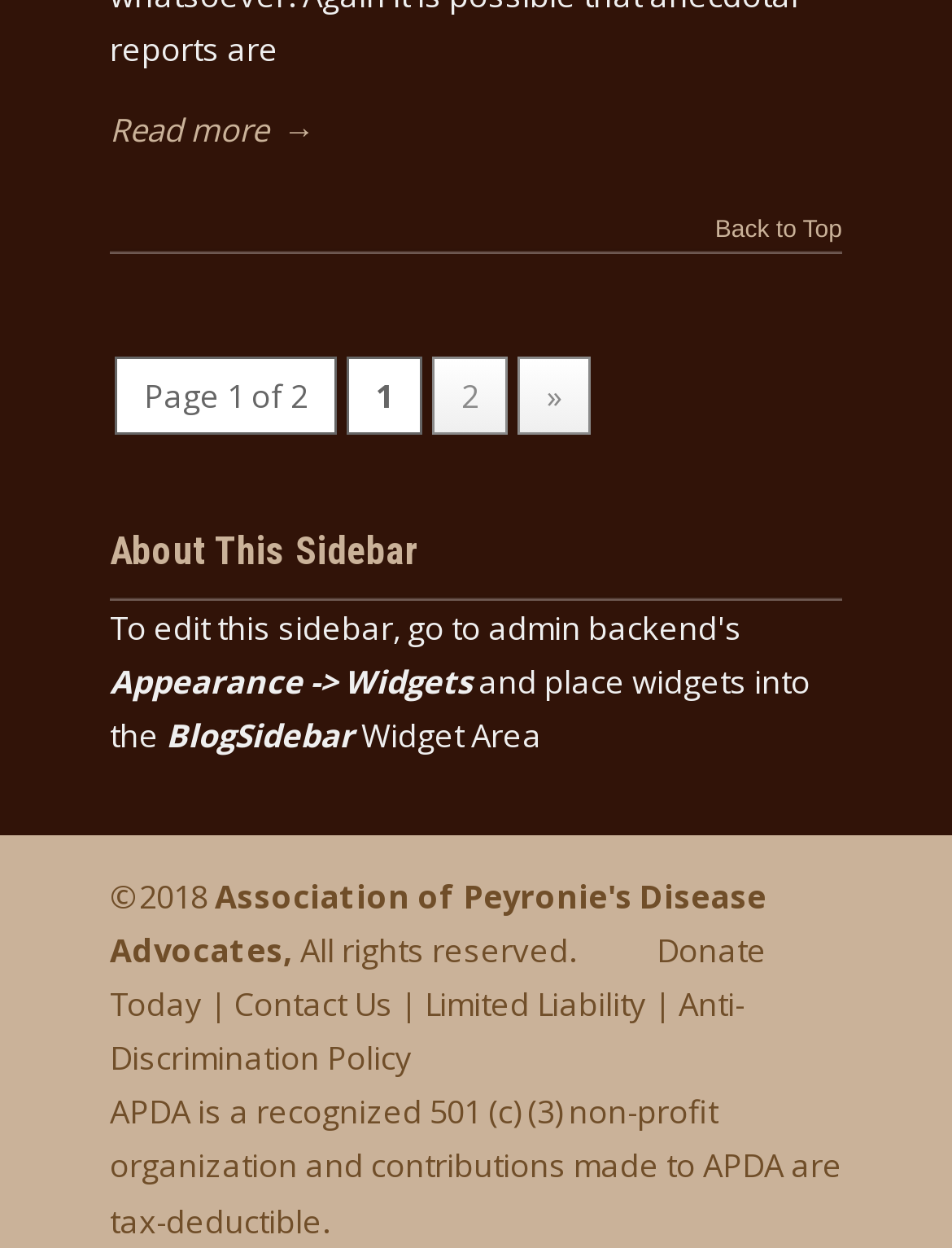Answer this question using a single word or a brief phrase:
How can I contact the organization?

Contact Us link